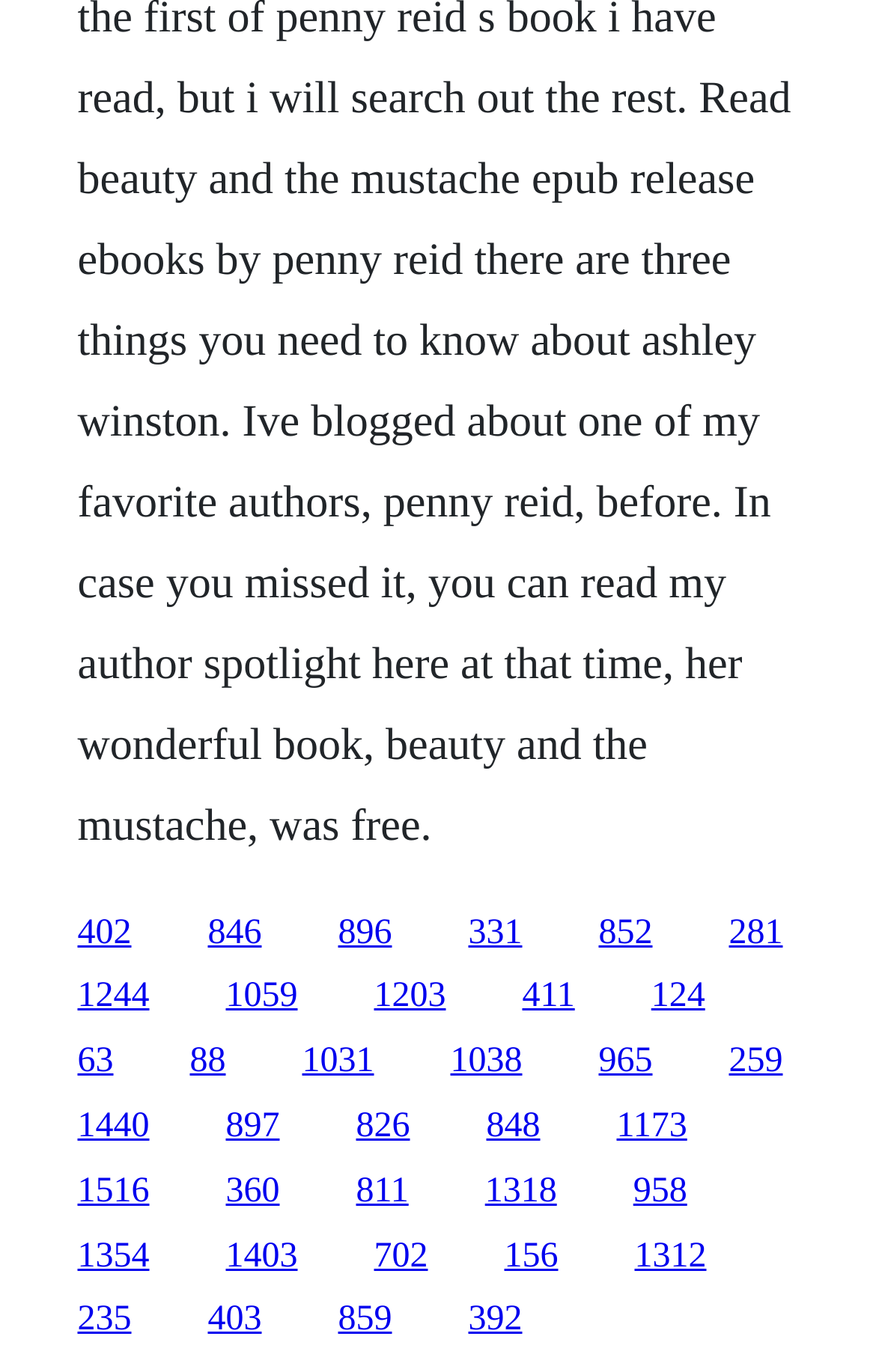Identify the bounding box coordinates of the element to click to follow this instruction: 'visit the third link'. Ensure the coordinates are four float values between 0 and 1, provided as [left, top, right, bottom].

[0.386, 0.665, 0.447, 0.693]